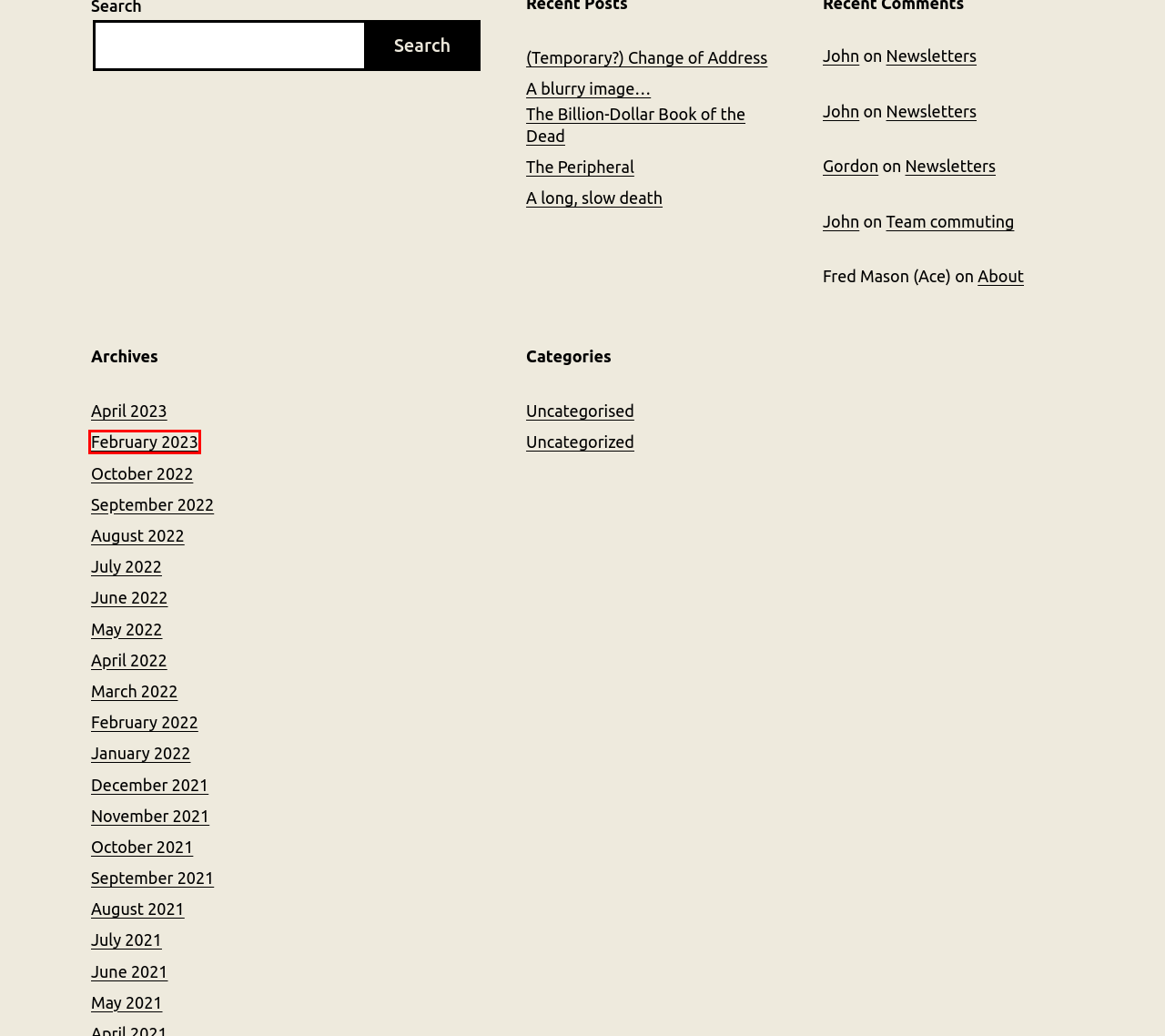You are provided with a screenshot of a webpage containing a red rectangle bounding box. Identify the webpage description that best matches the new webpage after the element in the bounding box is clicked. Here are the potential descriptions:
A. July 2022 – Sore Eyes
B. The Billion-Dollar Book of the Dead – Sore Eyes
C. February 2023 – Sore Eyes
D. April 2022 – Sore Eyes
E. Team commuting – Sore Eyes
F. January 2022 – Sore Eyes
G. November 2021 – Sore Eyes
H. (Temporary?) Change of Address – Sore Eyes

C